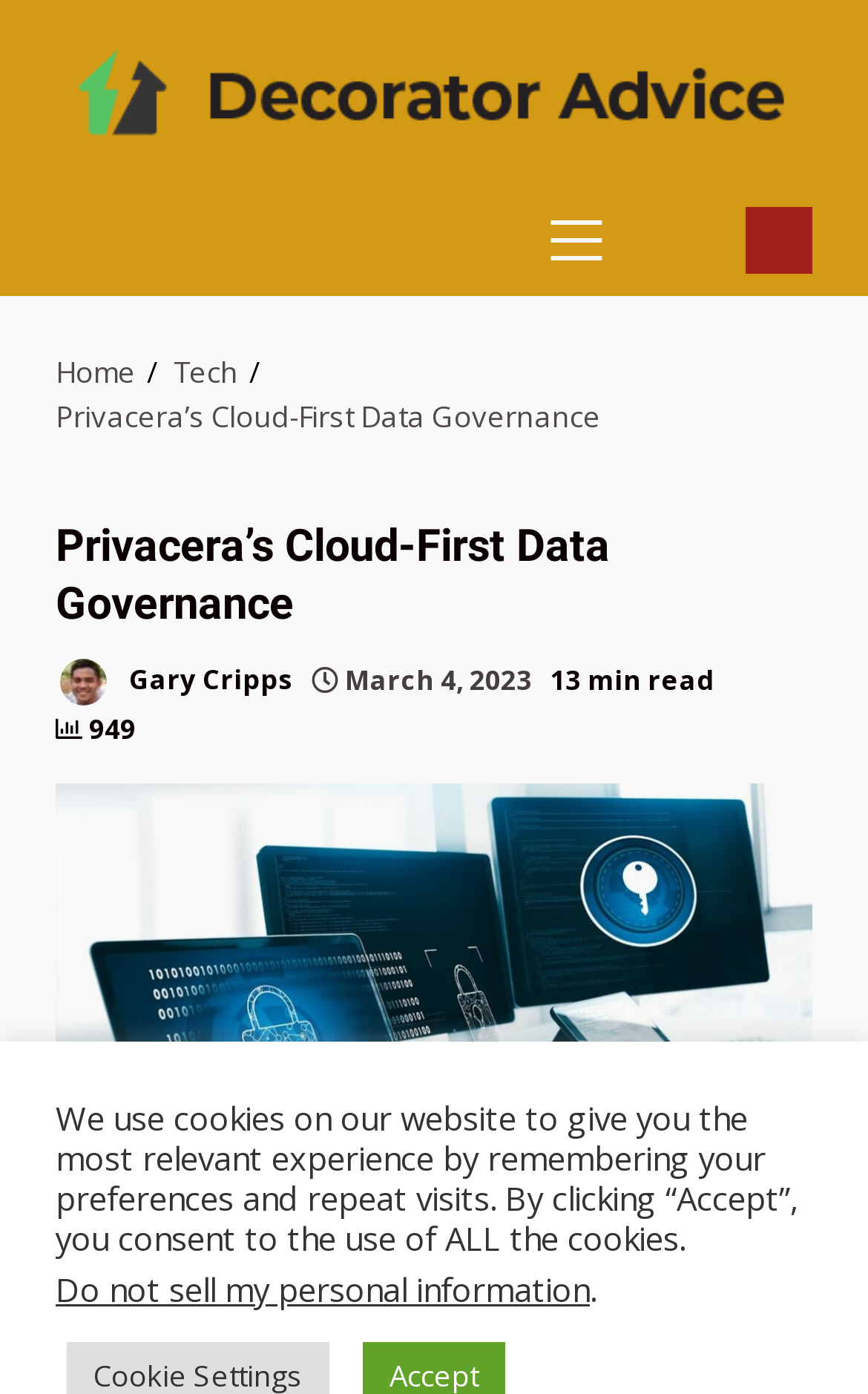Identify the coordinates of the bounding box for the element that must be clicked to accomplish the instruction: "Read Privacera’s Cloud-First Data Governance".

[0.064, 0.283, 0.692, 0.312]